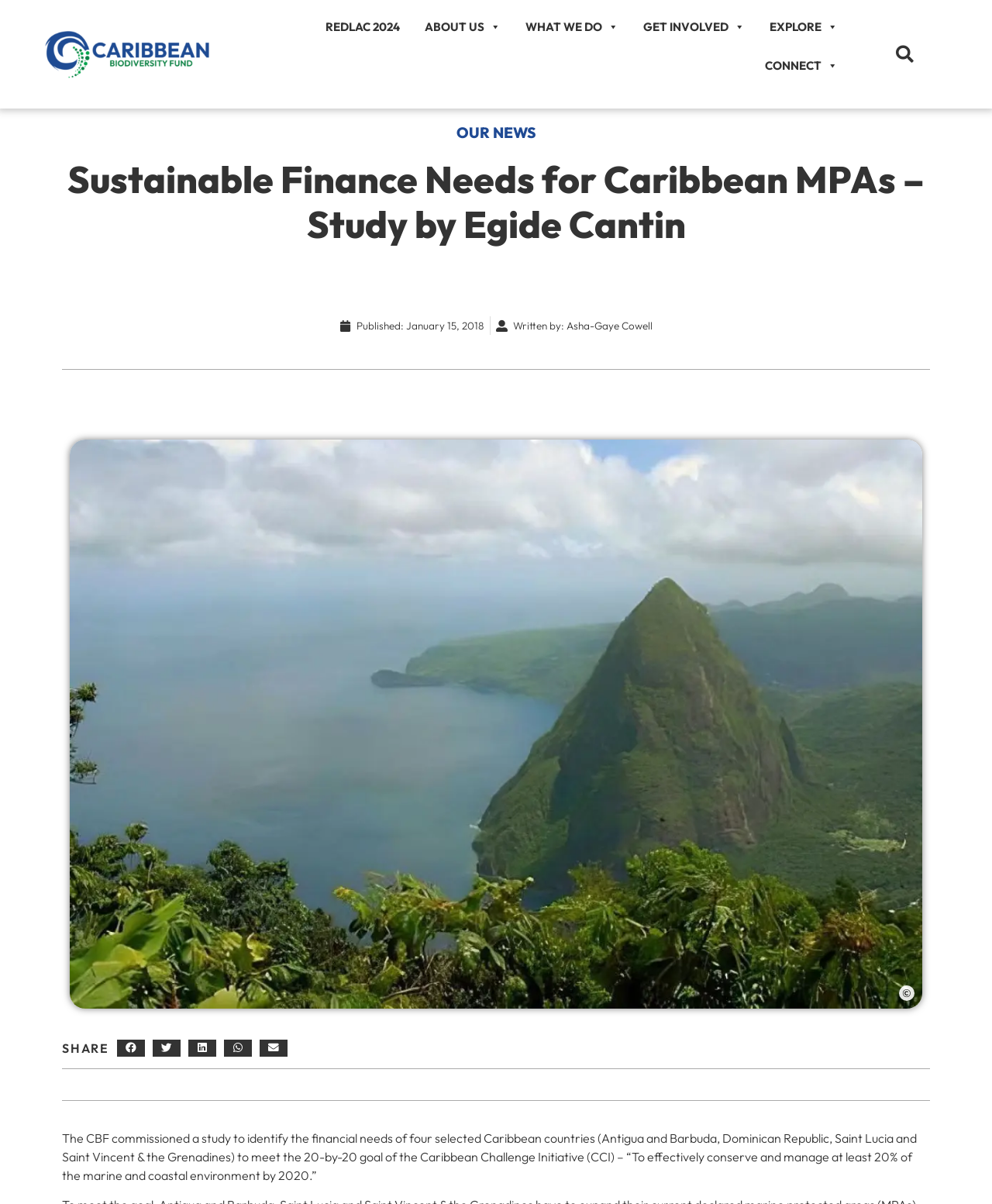Identify the bounding box coordinates of the clickable region to carry out the given instruction: "Explore the ABOUT US section".

[0.416, 0.006, 0.516, 0.039]